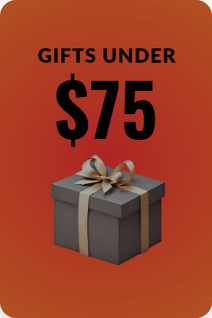Provide a thorough description of the image, including all visible elements.

The image prominently displays the text "GIFTS UNDER $75" in bold, striking font against a vibrant orange background, emphasizing affordability and gift-giving options. Below the text, a beautifully wrapped gift box with a silver ribbon adds a festive touch, suggesting that these gifts are perfect for any occasion. This visual serves as an invitation to explore a selection of presents that are both thoughtful and budget-friendly.